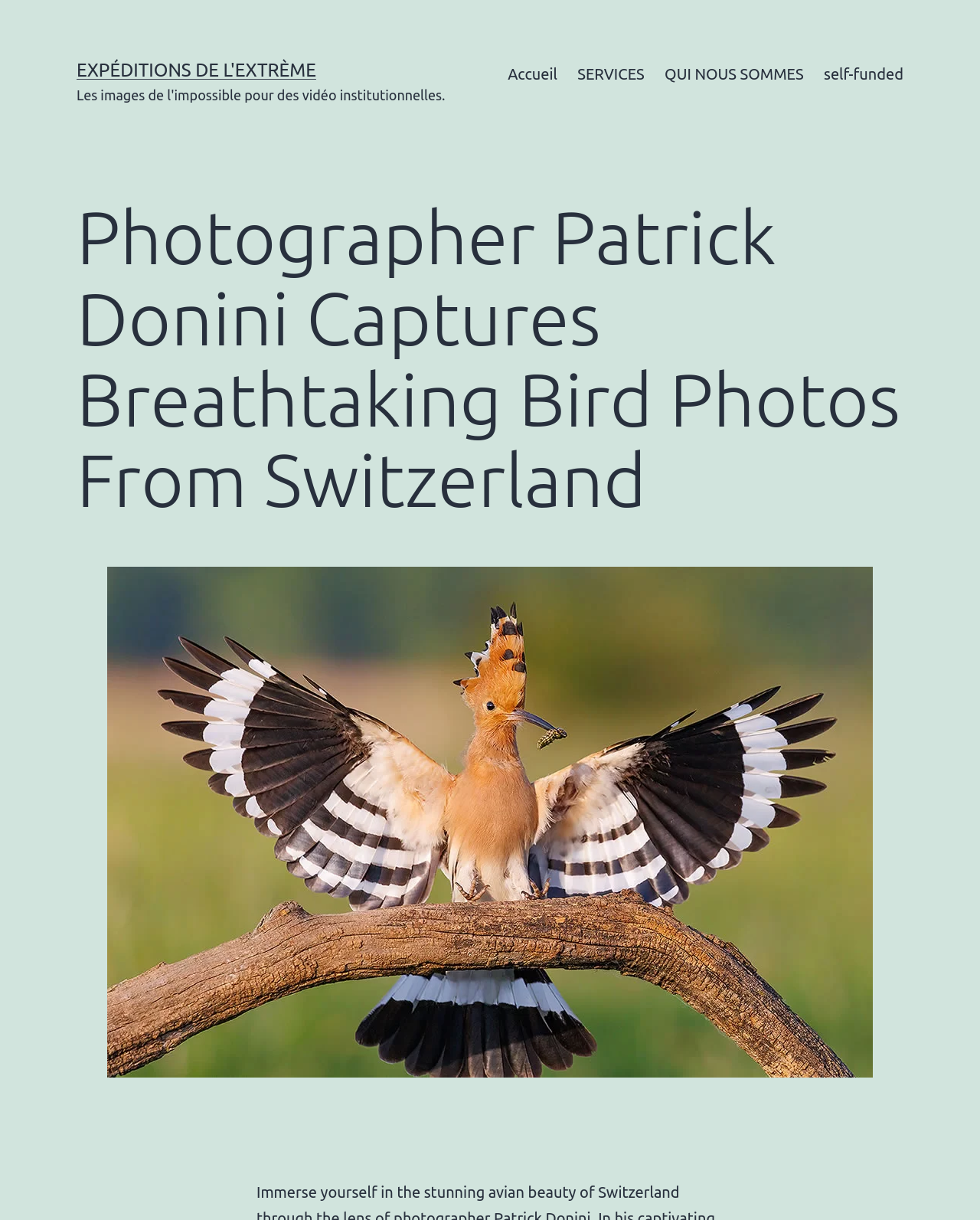What is the position of the 'EXPÉDITIONS DE L'EXTRÈME' link?
Give a one-word or short phrase answer based on the image.

Top-left